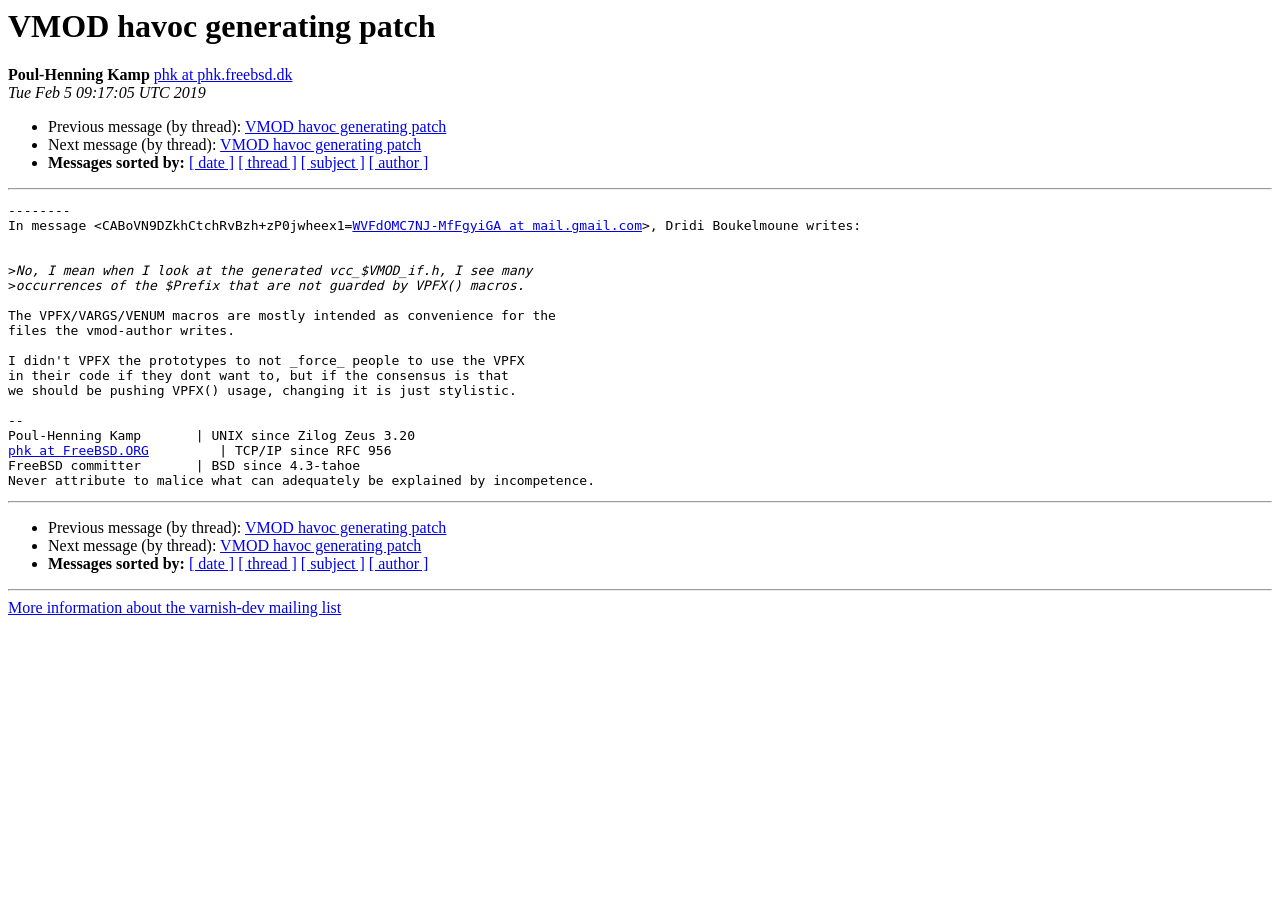What is the subject of the message?
Based on the image, give a one-word or short phrase answer.

VMOD havoc generating patch